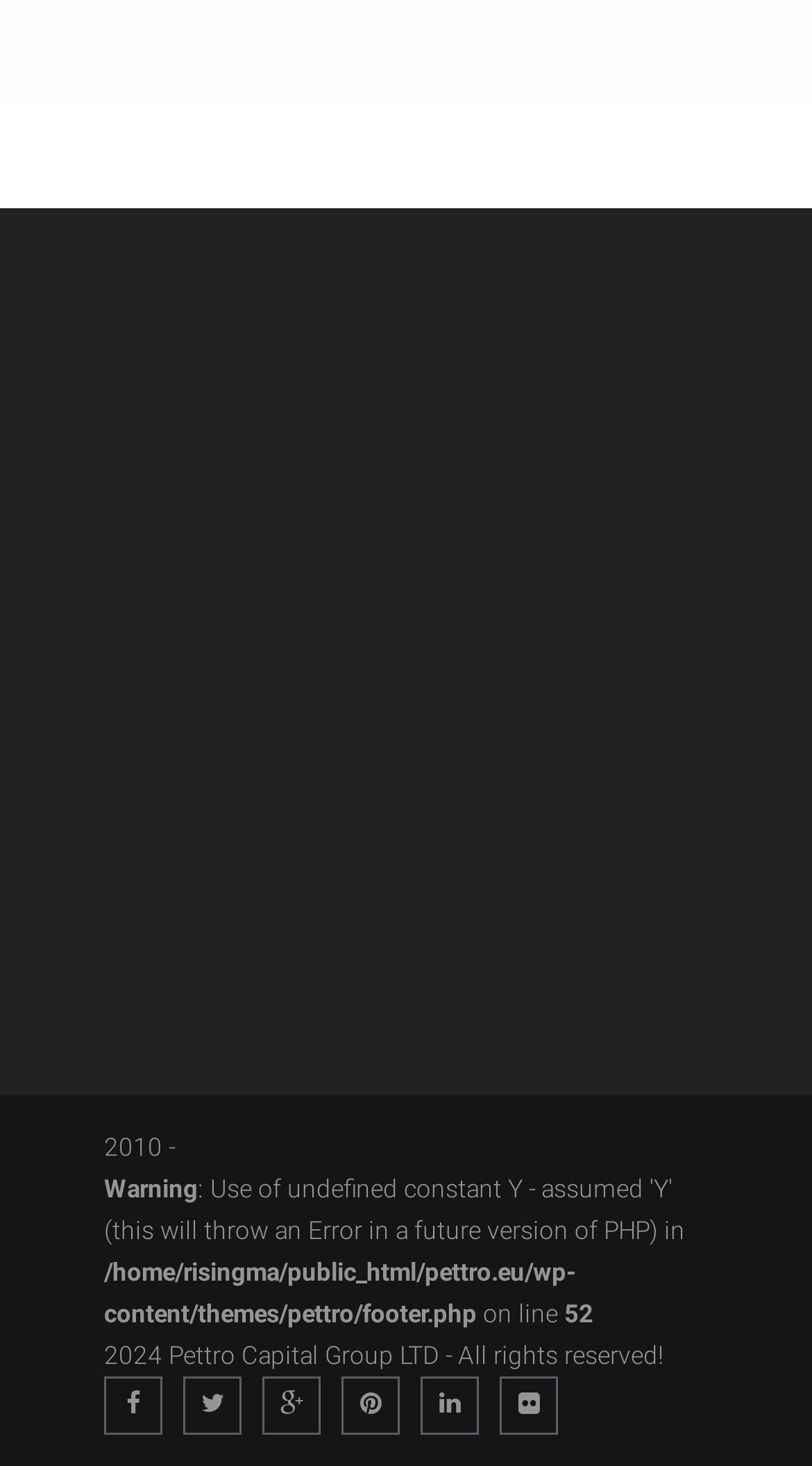Identify the coordinates of the bounding box for the element that must be clicked to accomplish the instruction: "Click on About Us".

[0.256, 0.25, 0.349, 0.264]